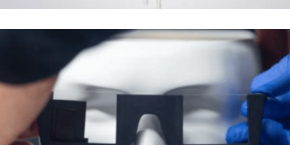What technology is being showcased in the image?
Look at the image and provide a detailed response to the question.

The caption explicitly states that the image is associated with advancements in augmented reality technology, highlighting the innovative work being done to integrate such features into everyday eyewear.